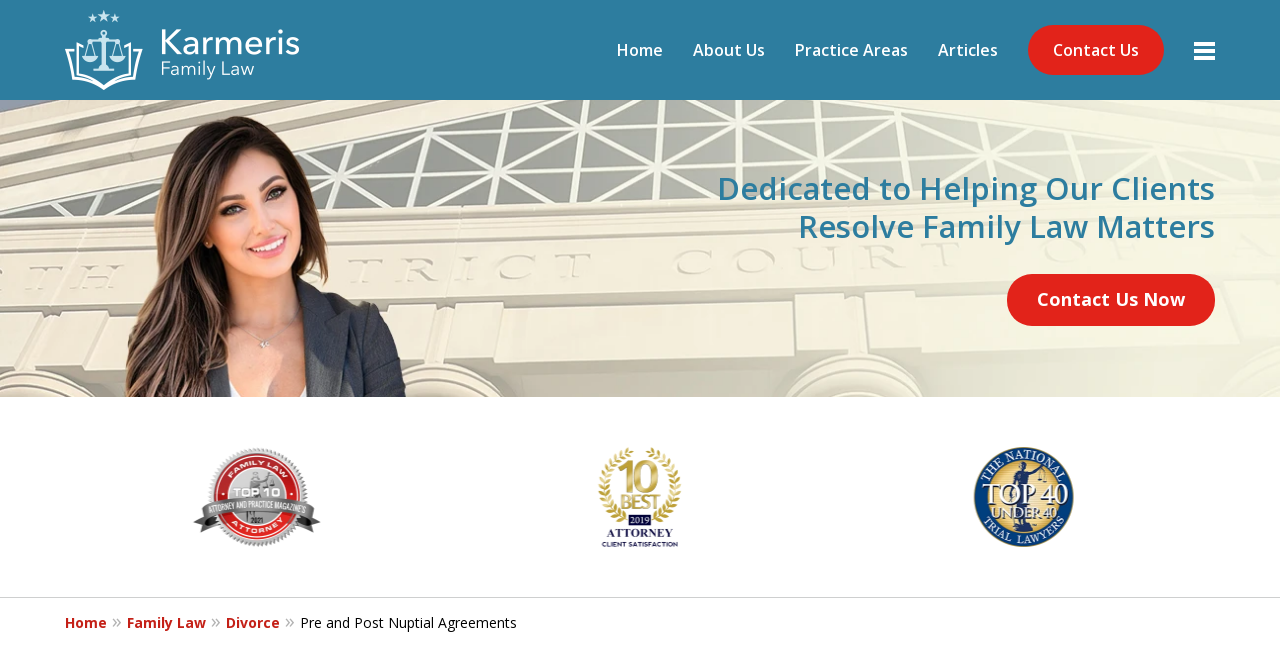What is the purpose of the law firm? From the image, respond with a single word or brief phrase.

Helping clients with family law matters